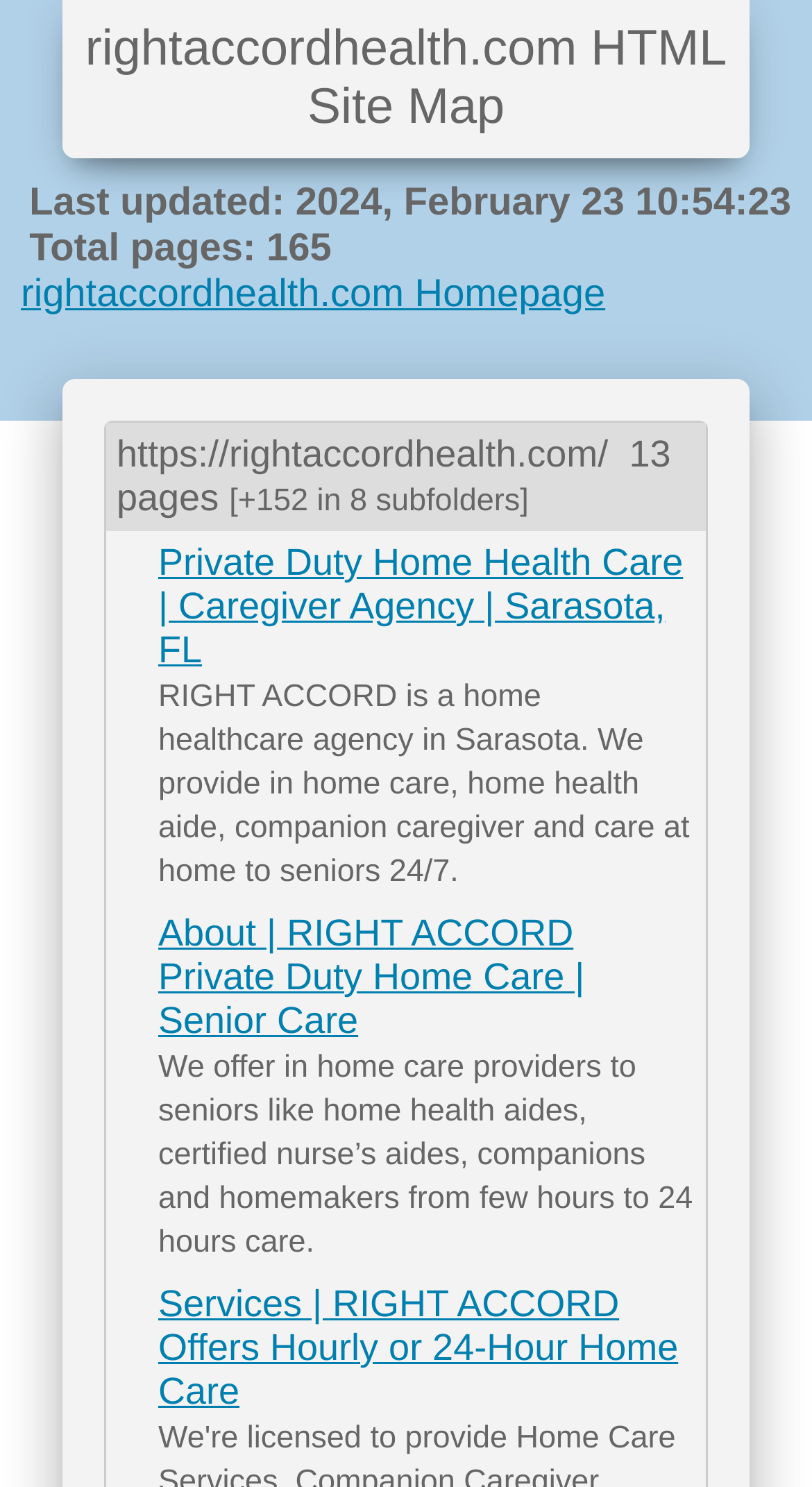Analyze the image and answer the question with as much detail as possible: 
What is the location of the home healthcare agency?

I found the answer by looking at the link element that says 'Private Duty Home Health Care | Caregiver Agency | Sarasota, FL'. The location of the agency is mentioned as Sarasota, FL.